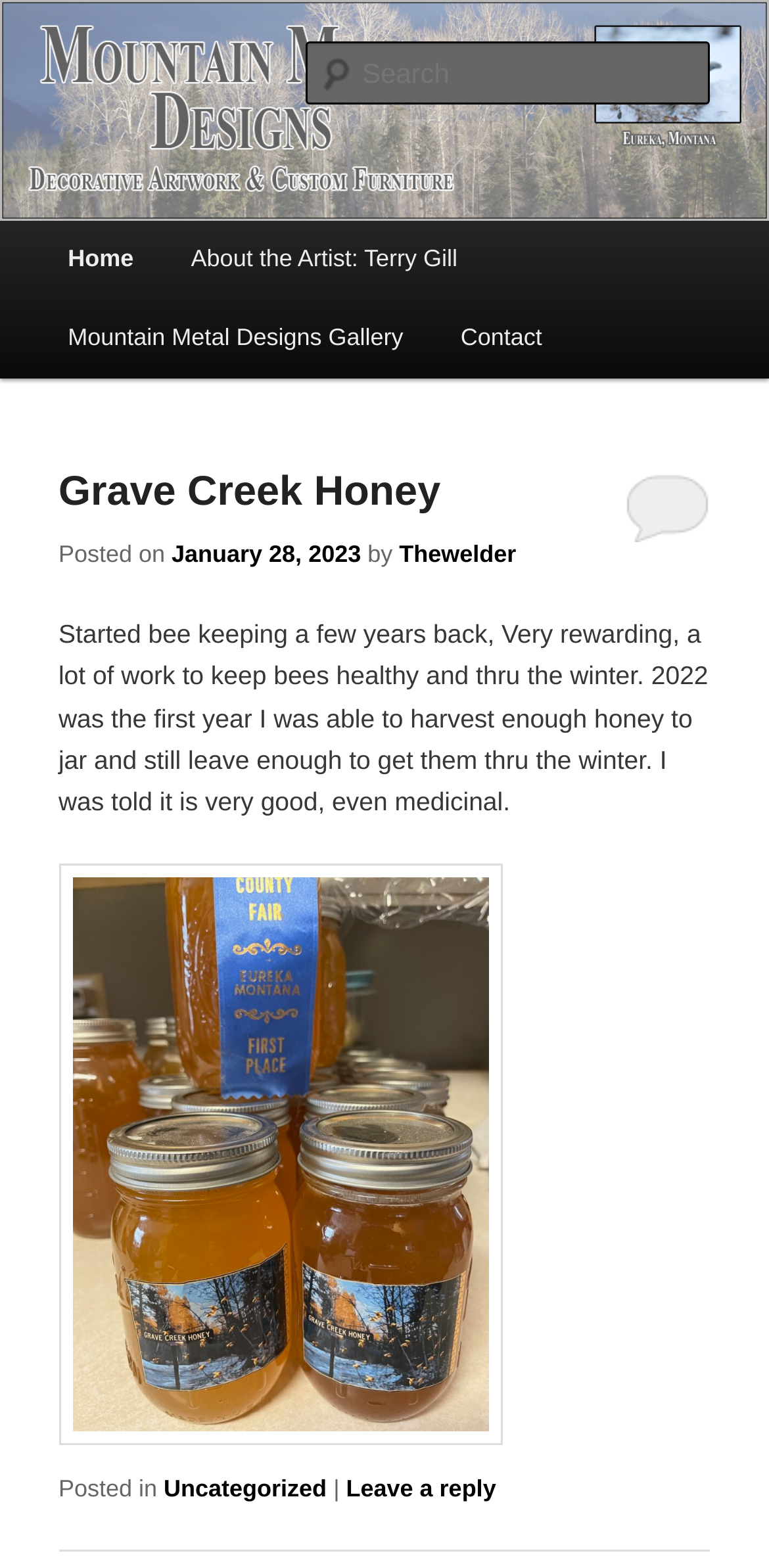What is the date of the latest article?
Use the image to give a comprehensive and detailed response to the question.

The date of the latest article can be found in the link element within the article section, which reads 'January 28, 2023'. This indicates that the article was posted on this date.